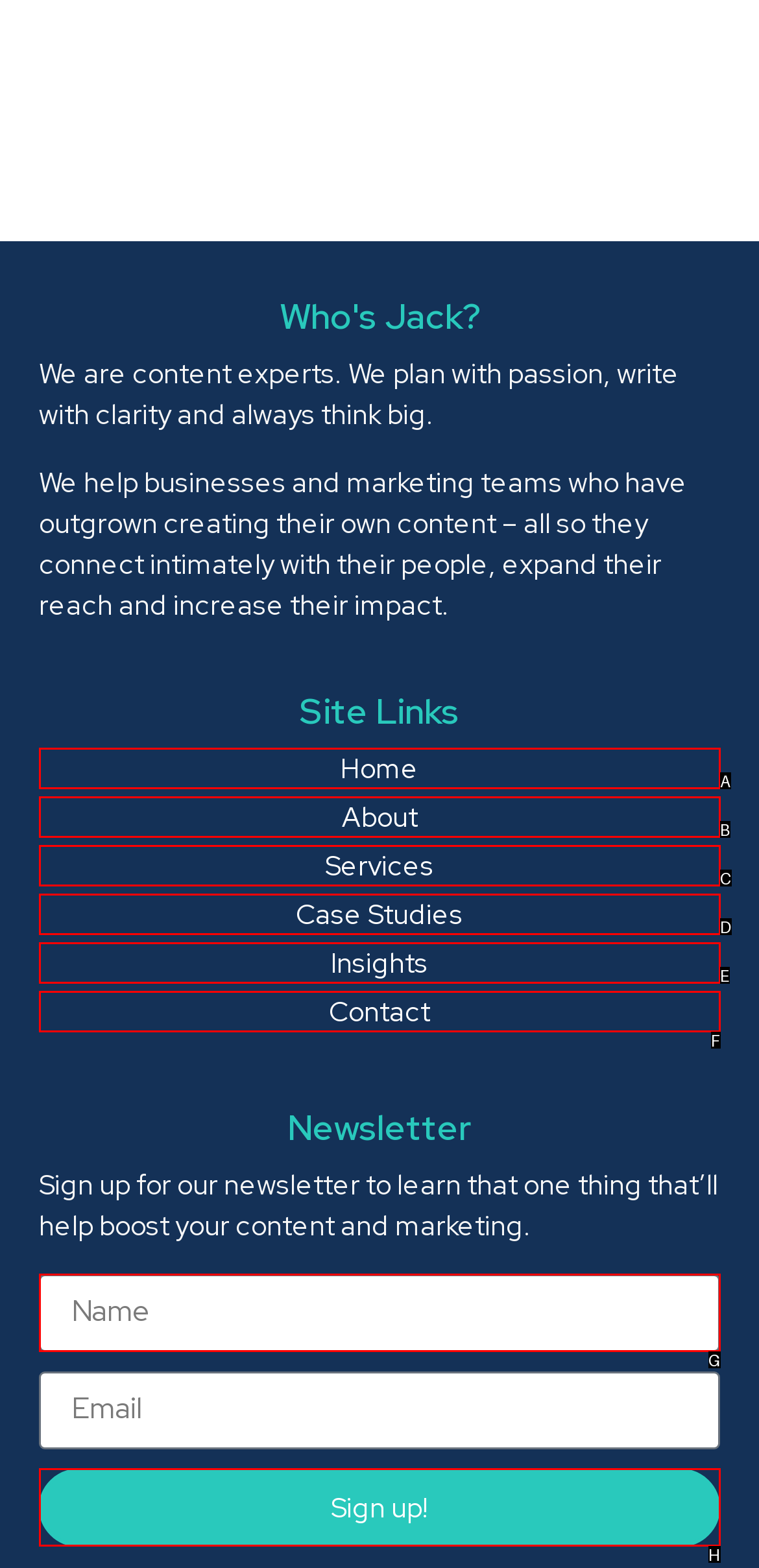Look at the description: Sign up!
Determine the letter of the matching UI element from the given choices.

H